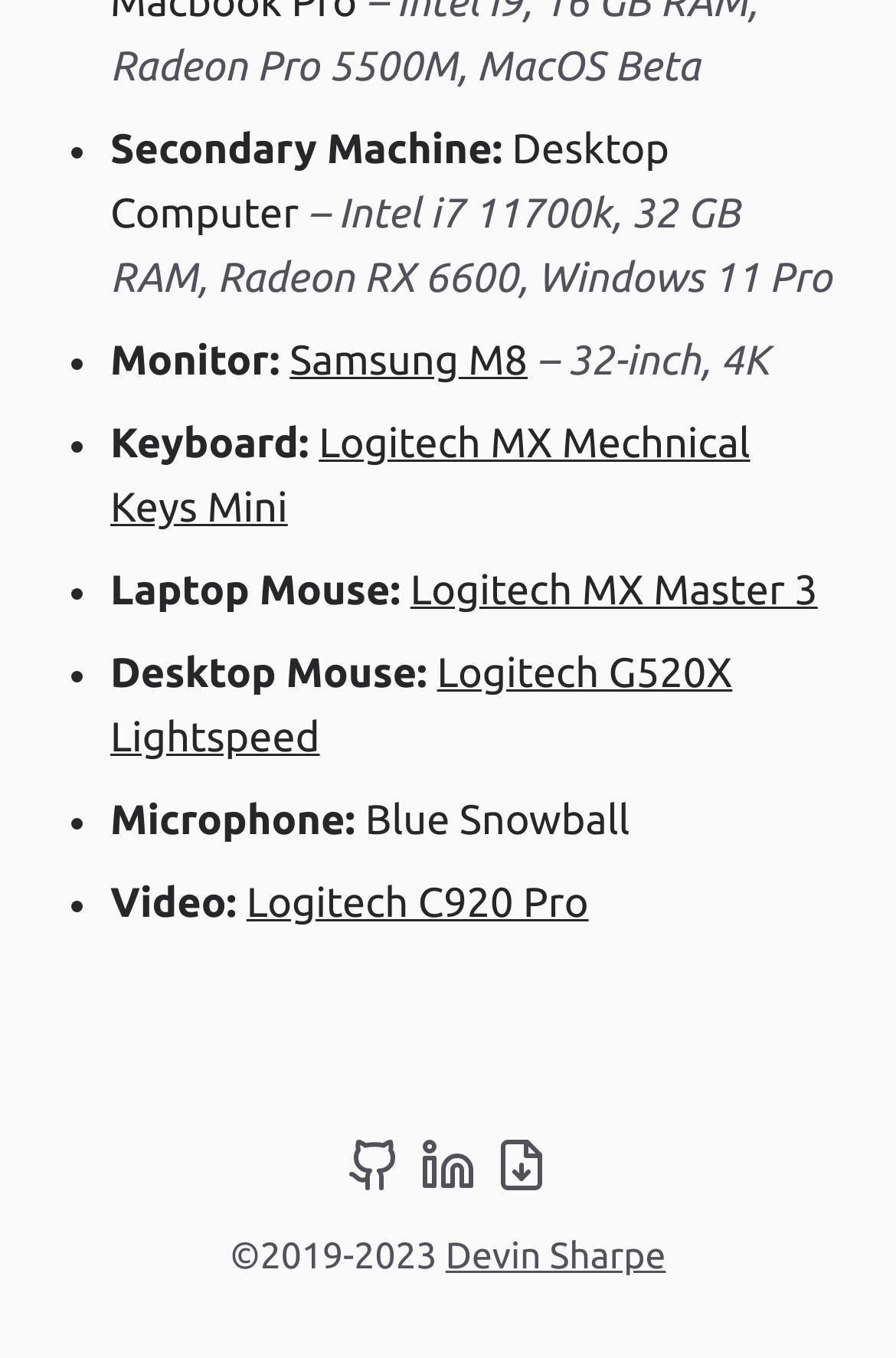Identify the bounding box coordinates for the element you need to click to achieve the following task: "Click the LinkedIn Link". Provide the bounding box coordinates as four float numbers between 0 and 1, in the form [left, top, right, bottom].

[0.469, 0.838, 0.531, 0.878]